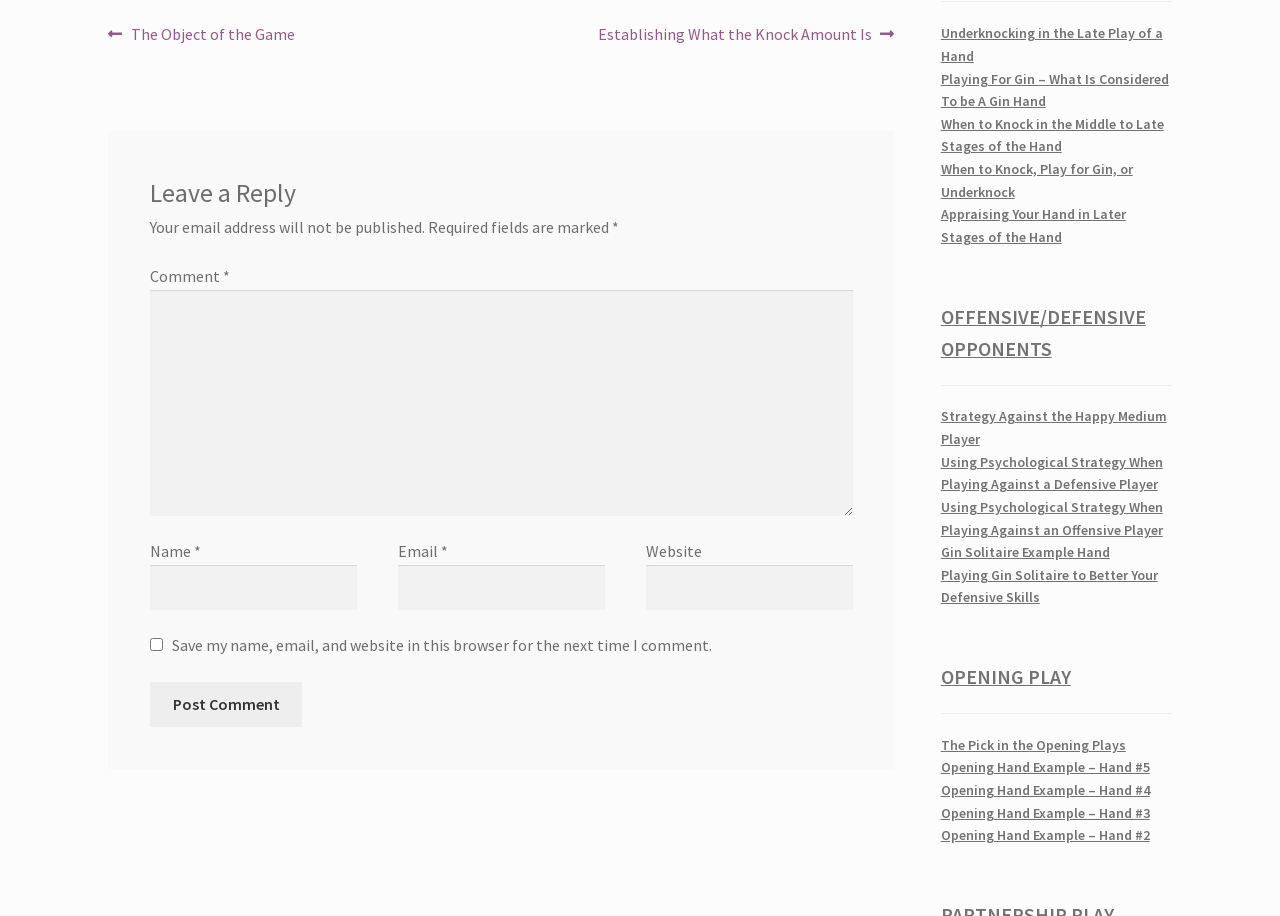Determine the bounding box coordinates of the section to be clicked to follow the instruction: "Enter a comment in the text box". The coordinates should be given as four float numbers between 0 and 1, formatted as [left, top, right, bottom].

[0.117, 0.316, 0.666, 0.564]